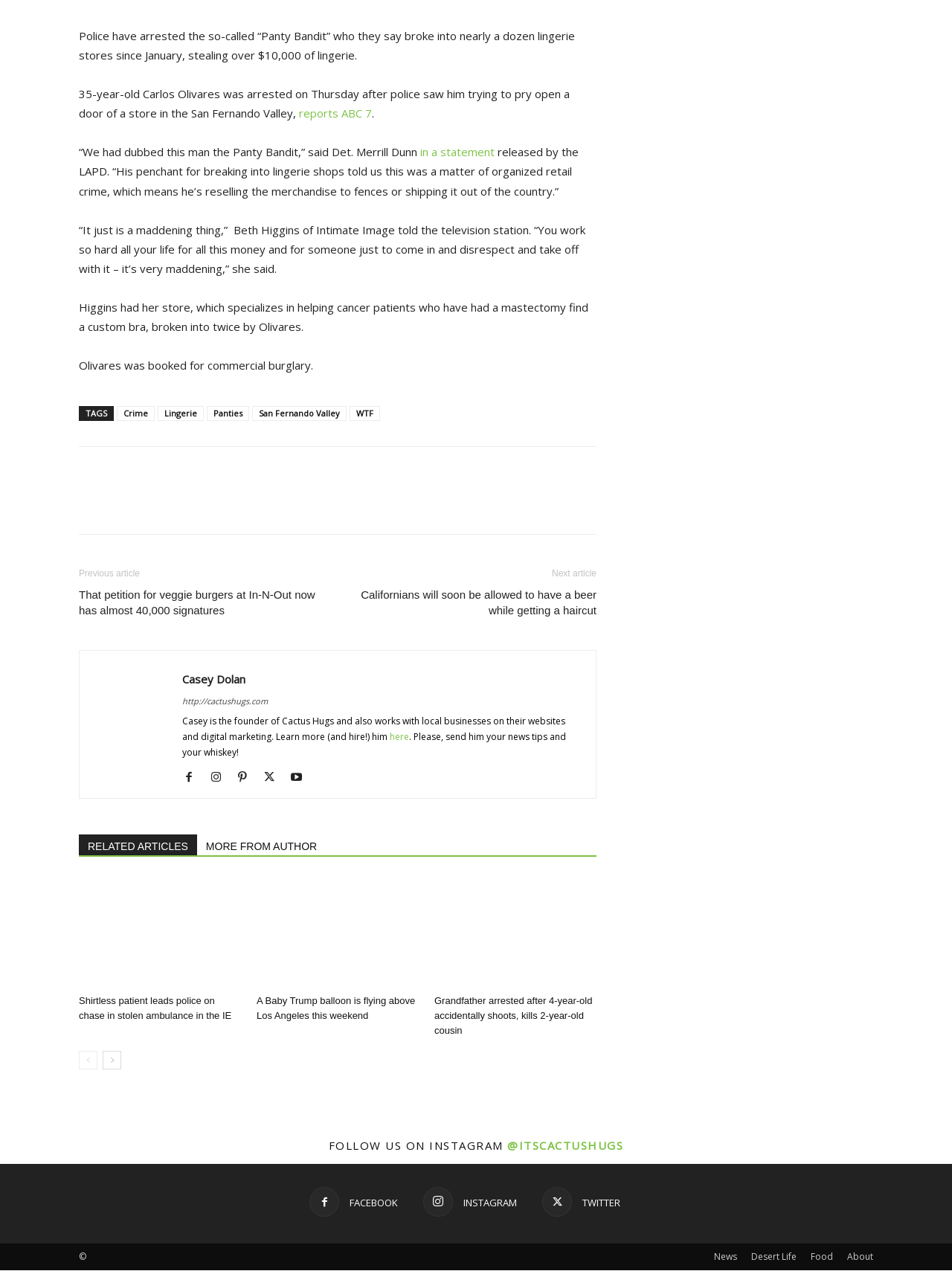What is the category of the article 'A Baby Trump balloon is flying above Los Angeles this weekend'?
Please elaborate on the answer to the question with detailed information.

The article 'A Baby Trump balloon is flying above Los Angeles this weekend' is categorized under 'News' as it is a news article about a current event, and it is listed alongside other news articles on the webpage.